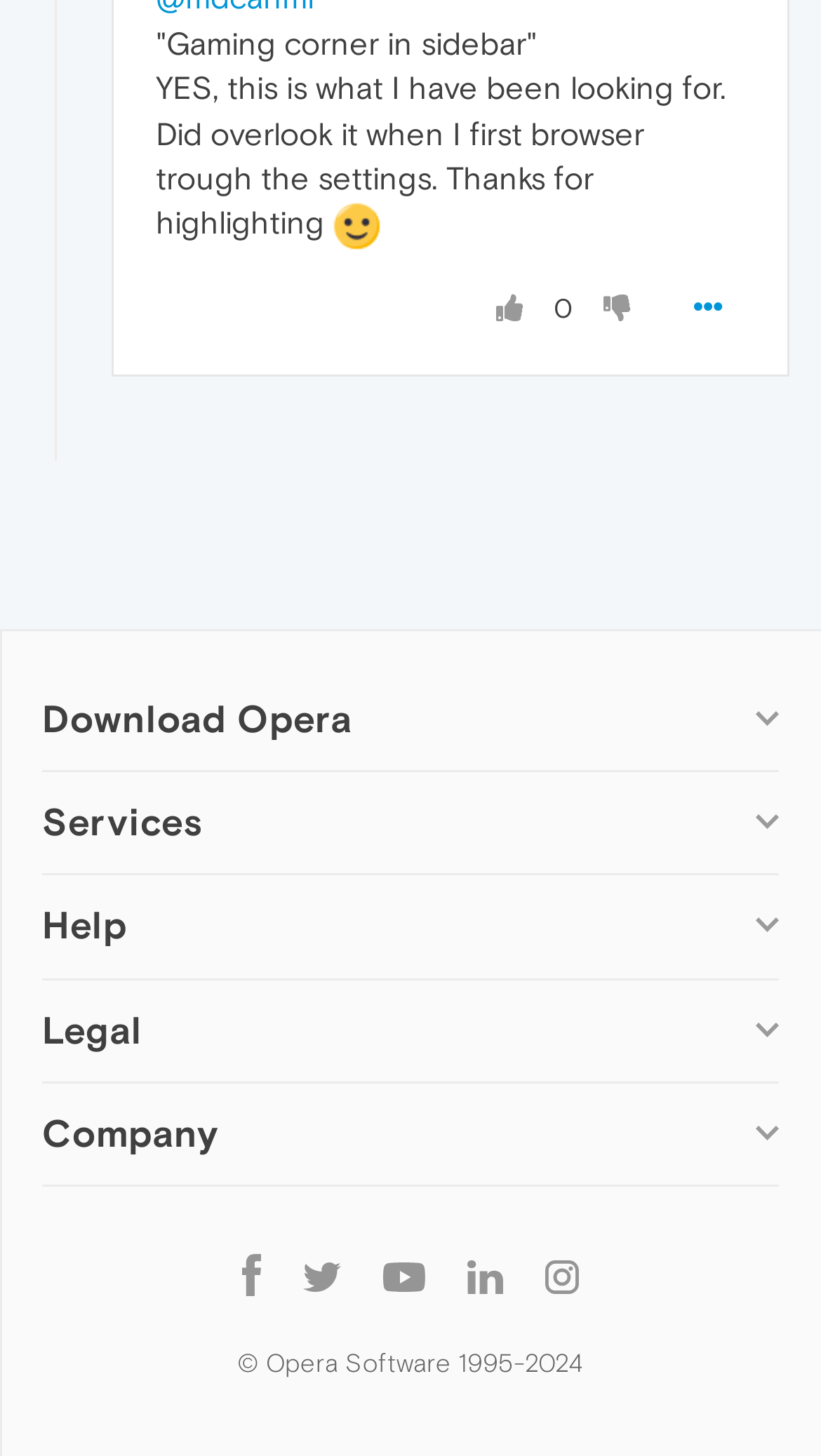What is the year of copyright for Opera Software?
Using the image, answer in one word or phrase.

1995-2024